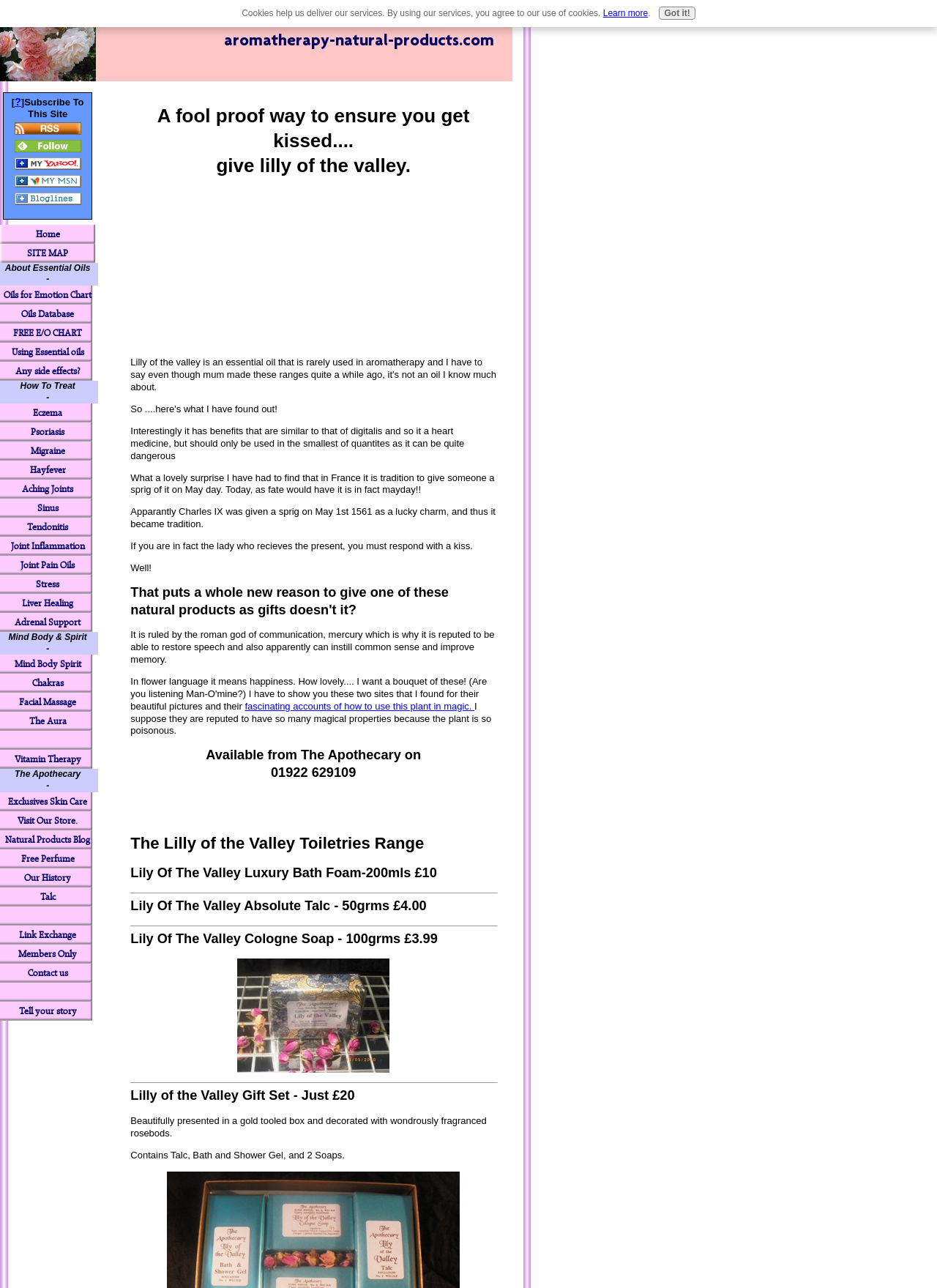Determine the coordinates of the bounding box for the clickable area needed to execute this instruction: "Read the article about SEED20 OnStage!".

None